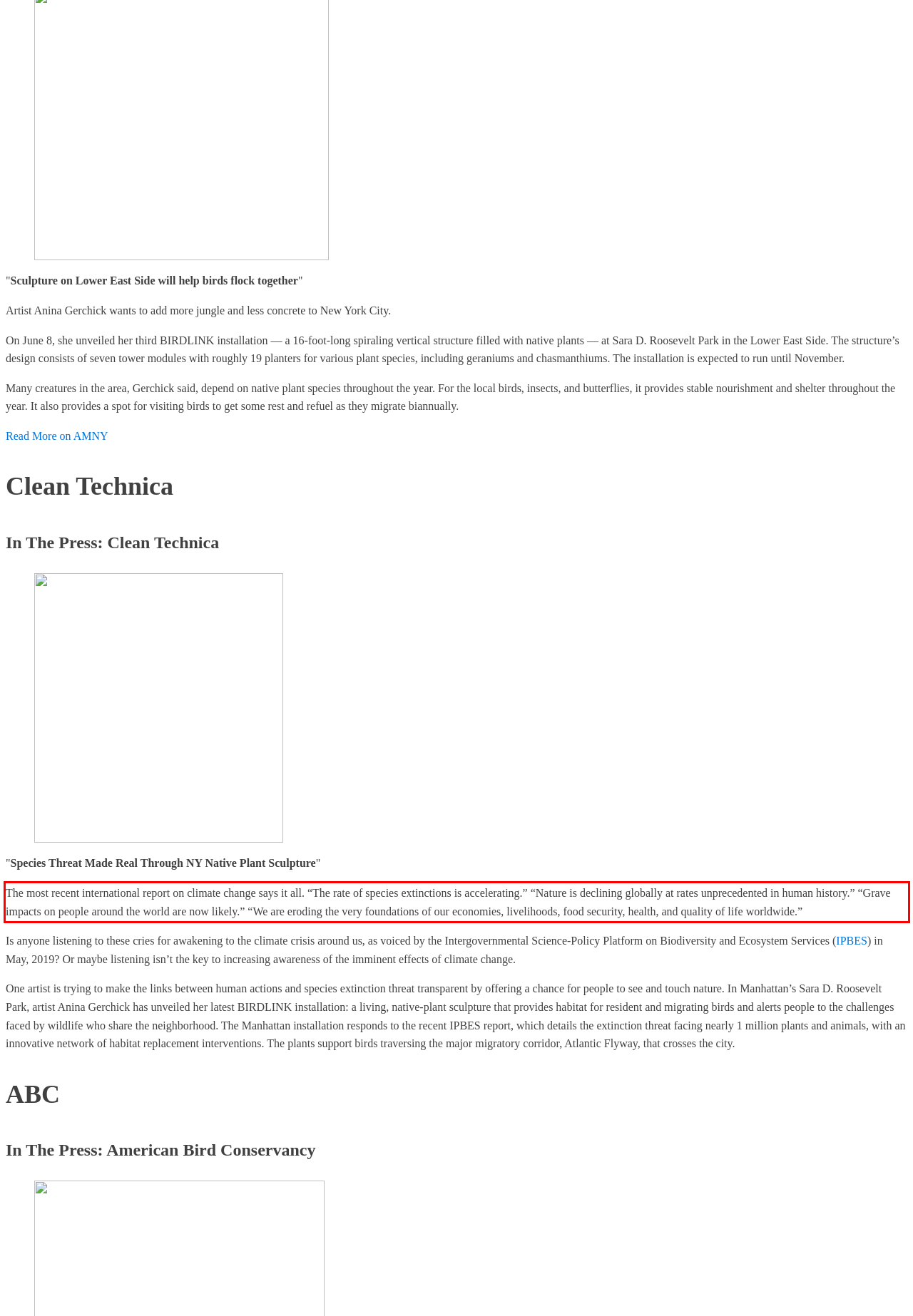Look at the provided screenshot of the webpage and perform OCR on the text within the red bounding box.

The most recent international report on climate change says it all. “The rate of species extinctions is accelerating.” “Nature is declining globally at rates unprecedented in human history.” “Grave impacts on people around the world are now likely.” “We are eroding the very foundations of our economies, livelihoods, food security, health, and quality of life worldwide.”